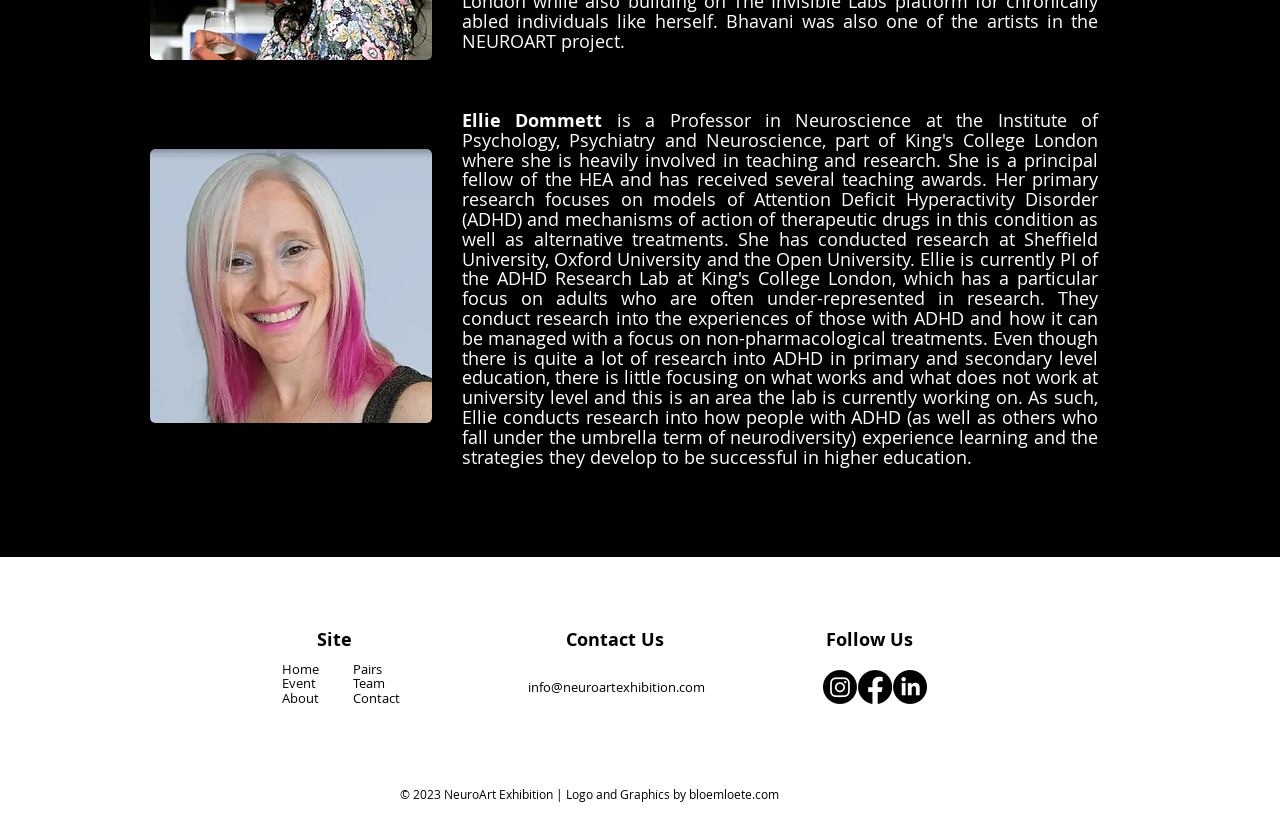What is the name of the person in the image?
Refer to the image and provide a concise answer in one word or phrase.

Ellie Dommett